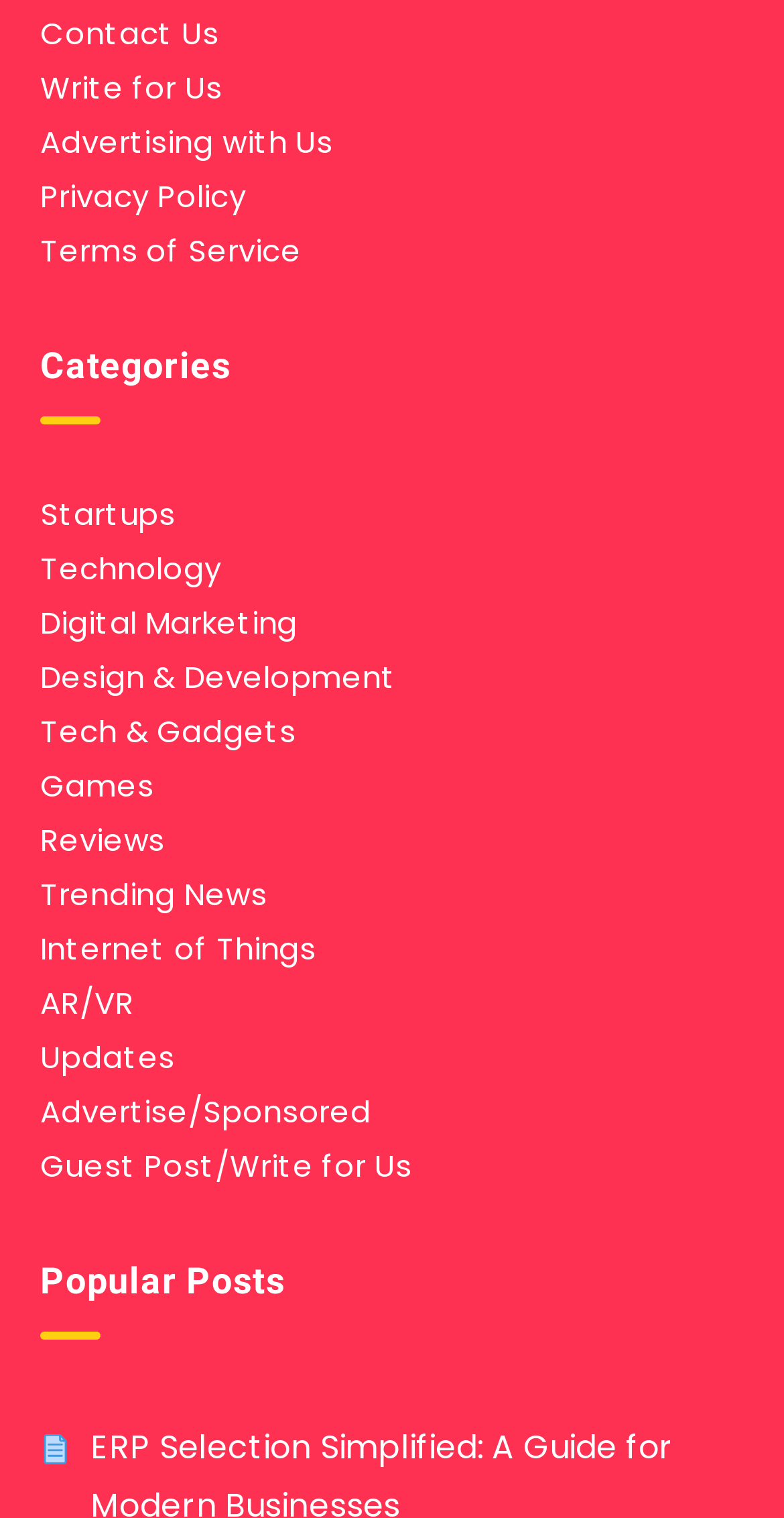Given the element description: "Updates", predict the bounding box coordinates of the UI element it refers to, using four float numbers between 0 and 1, i.e., [left, top, right, bottom].

[0.051, 0.683, 0.223, 0.713]